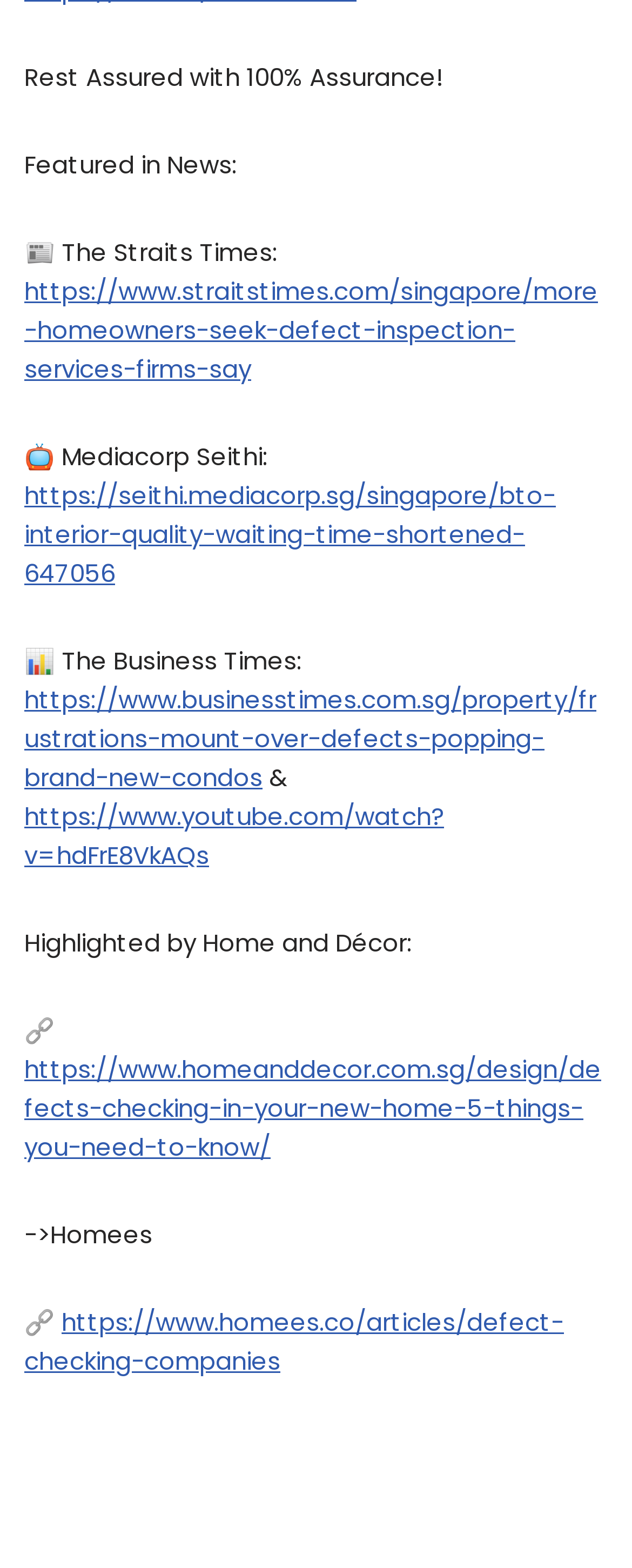Give a short answer to this question using one word or a phrase:
What is the tone of the webpage?

Professional